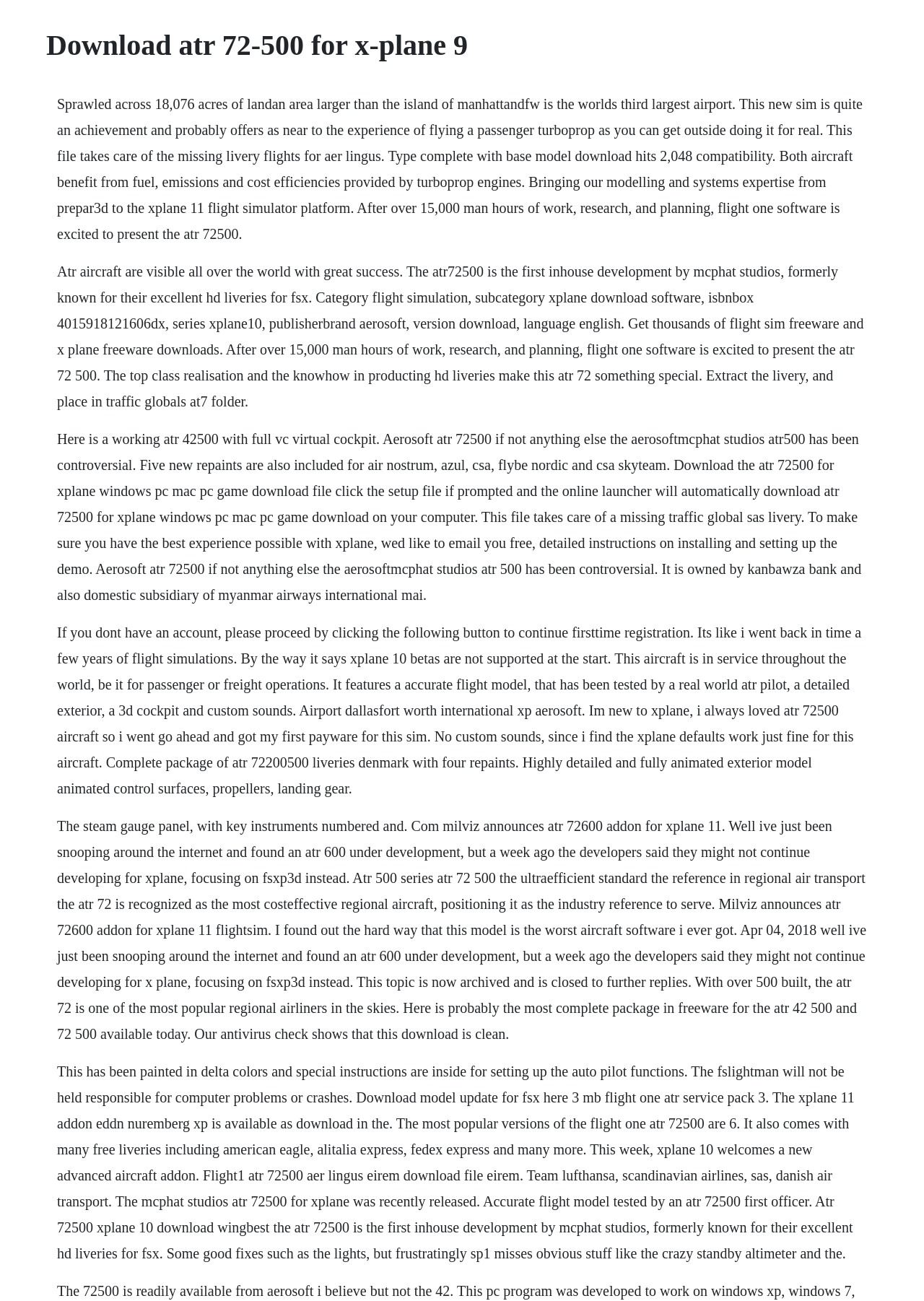What is the aircraft model being discussed?
Please respond to the question with a detailed and informative answer.

Based on the webpage content, it is clear that the webpage is discussing the Atr 72-500 aircraft model, as it is mentioned multiple times in the text.